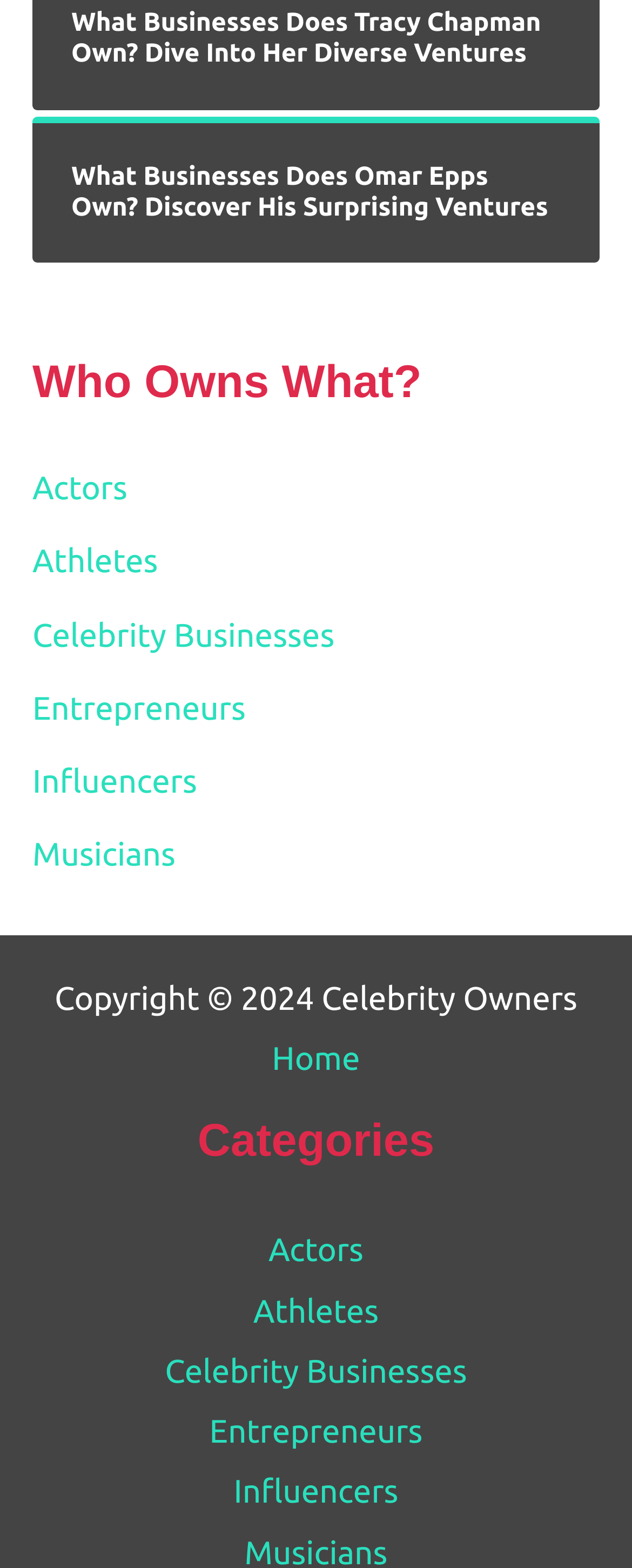Provide the bounding box coordinates for the area that should be clicked to complete the instruction: "View the categories of Celebrity Owners".

[0.0, 0.705, 1.0, 0.748]